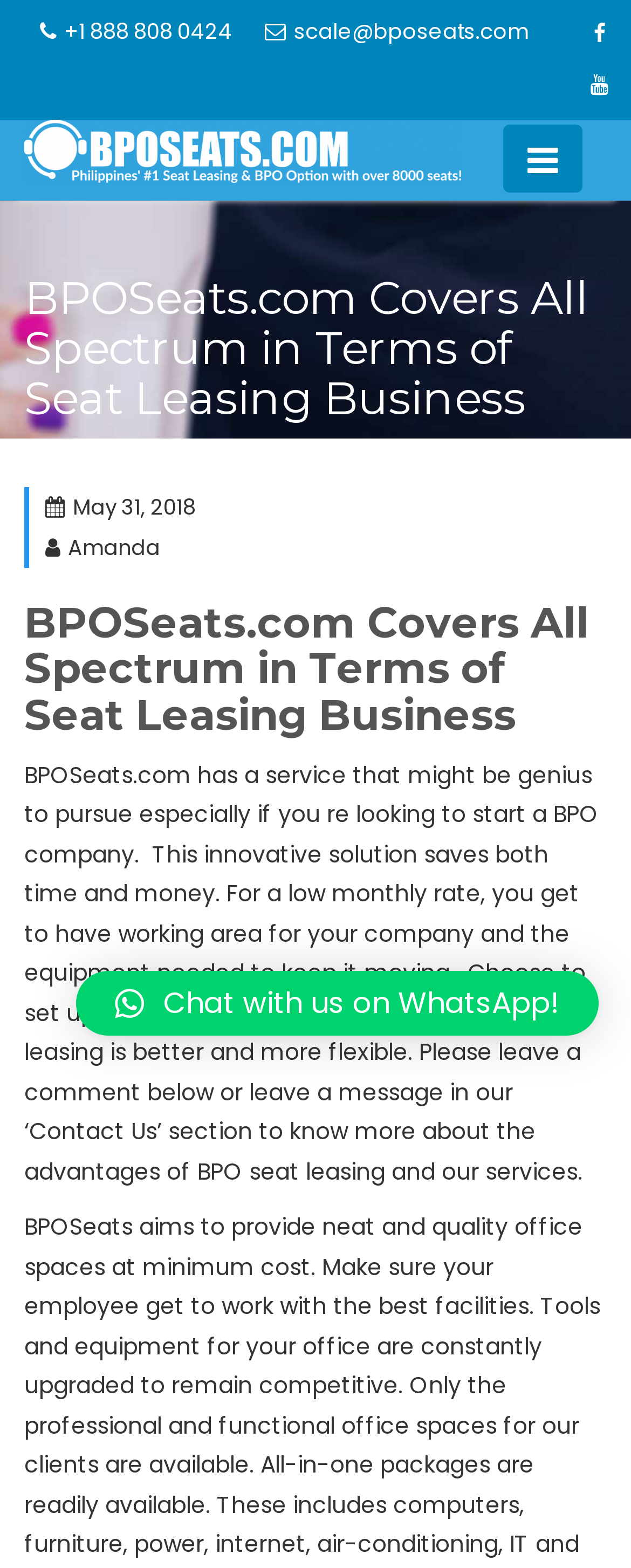Kindly determine the bounding box coordinates for the area that needs to be clicked to execute this instruction: "Chat with us on WhatsApp".

[0.121, 0.619, 0.949, 0.66]